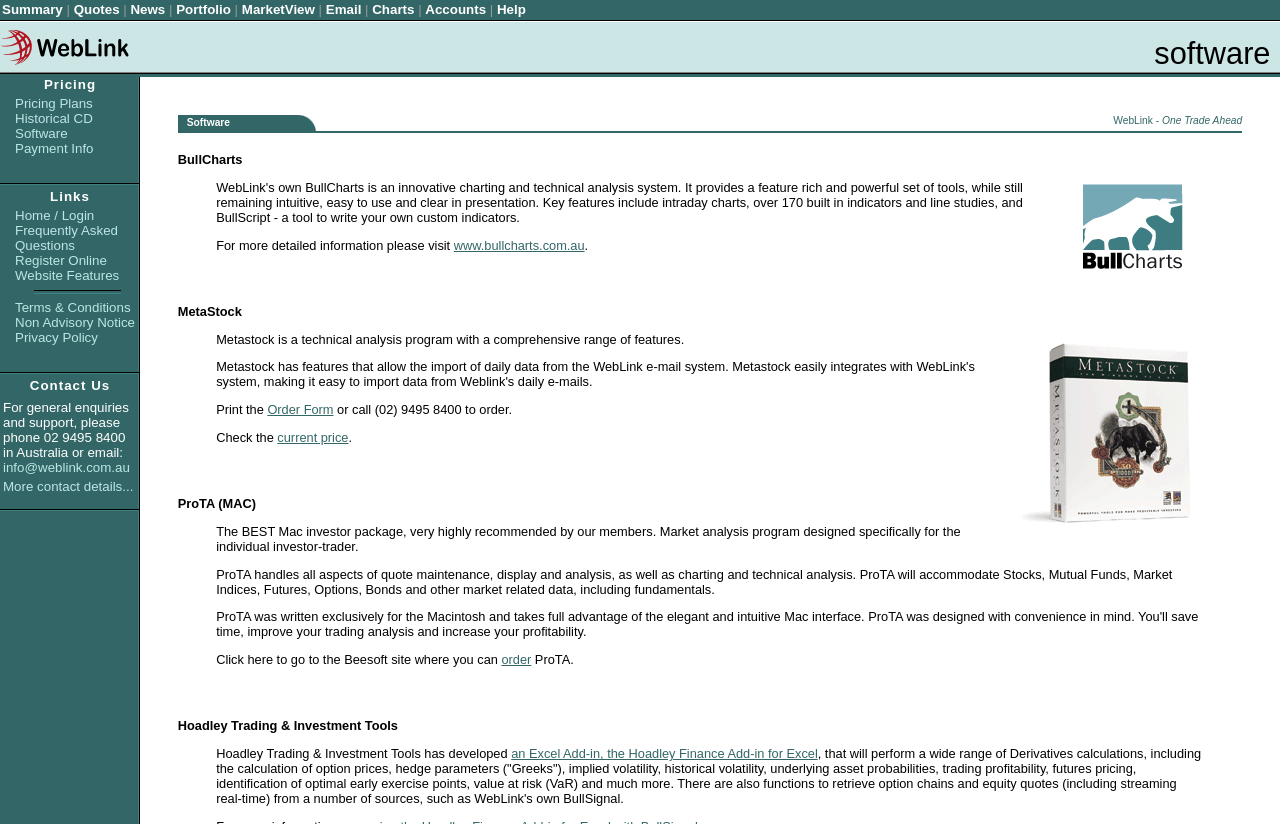What is the first link on the top navigation bar?
Look at the image and respond with a single word or a short phrase.

Summary